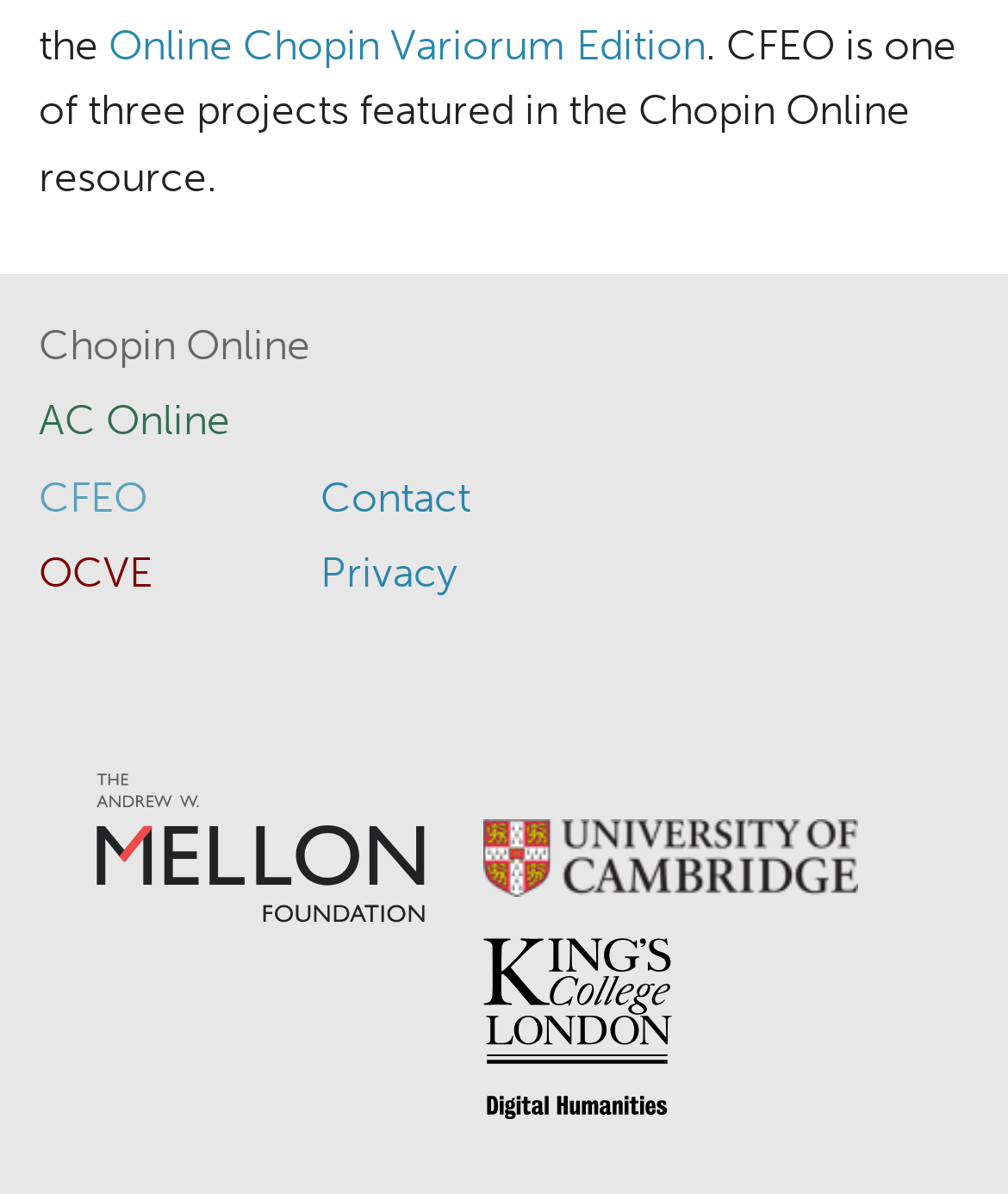Please locate the bounding box coordinates of the element that should be clicked to complete the given instruction: "learn about The Andrew W. Mellon's Foundation".

[0.095, 0.645, 0.422, 0.775]